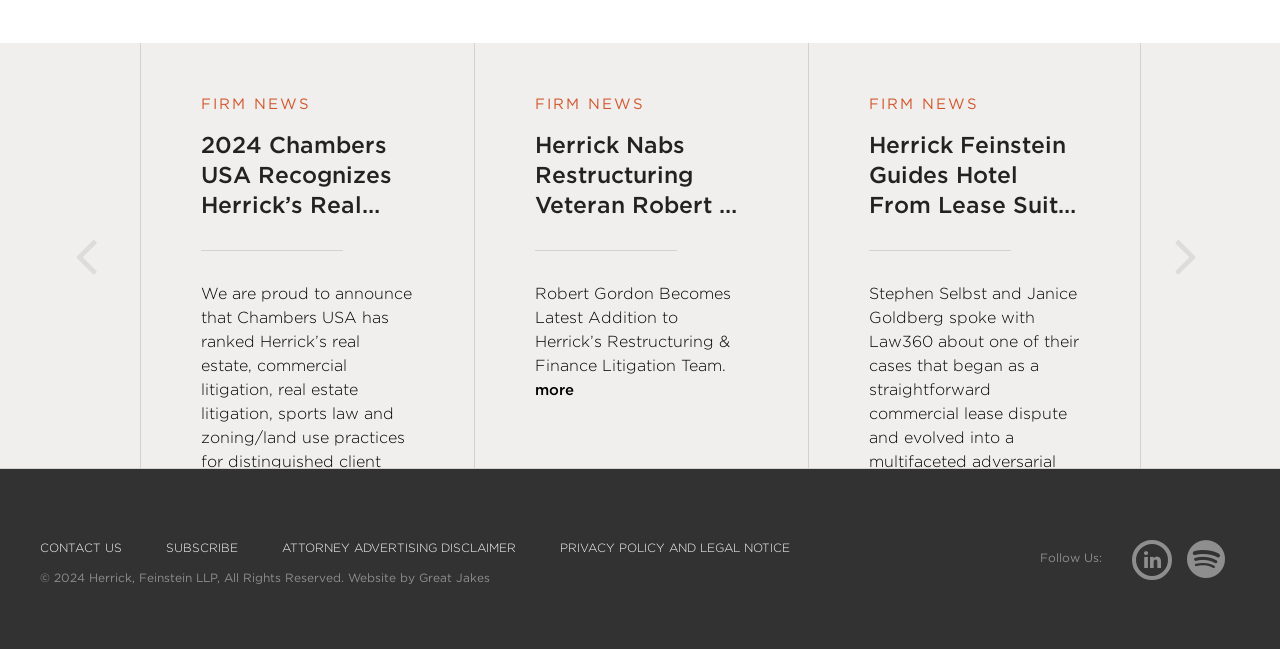Kindly provide the bounding box coordinates of the section you need to click on to fulfill the given instruction: "Contact Us".

[0.031, 0.835, 0.111, 0.853]